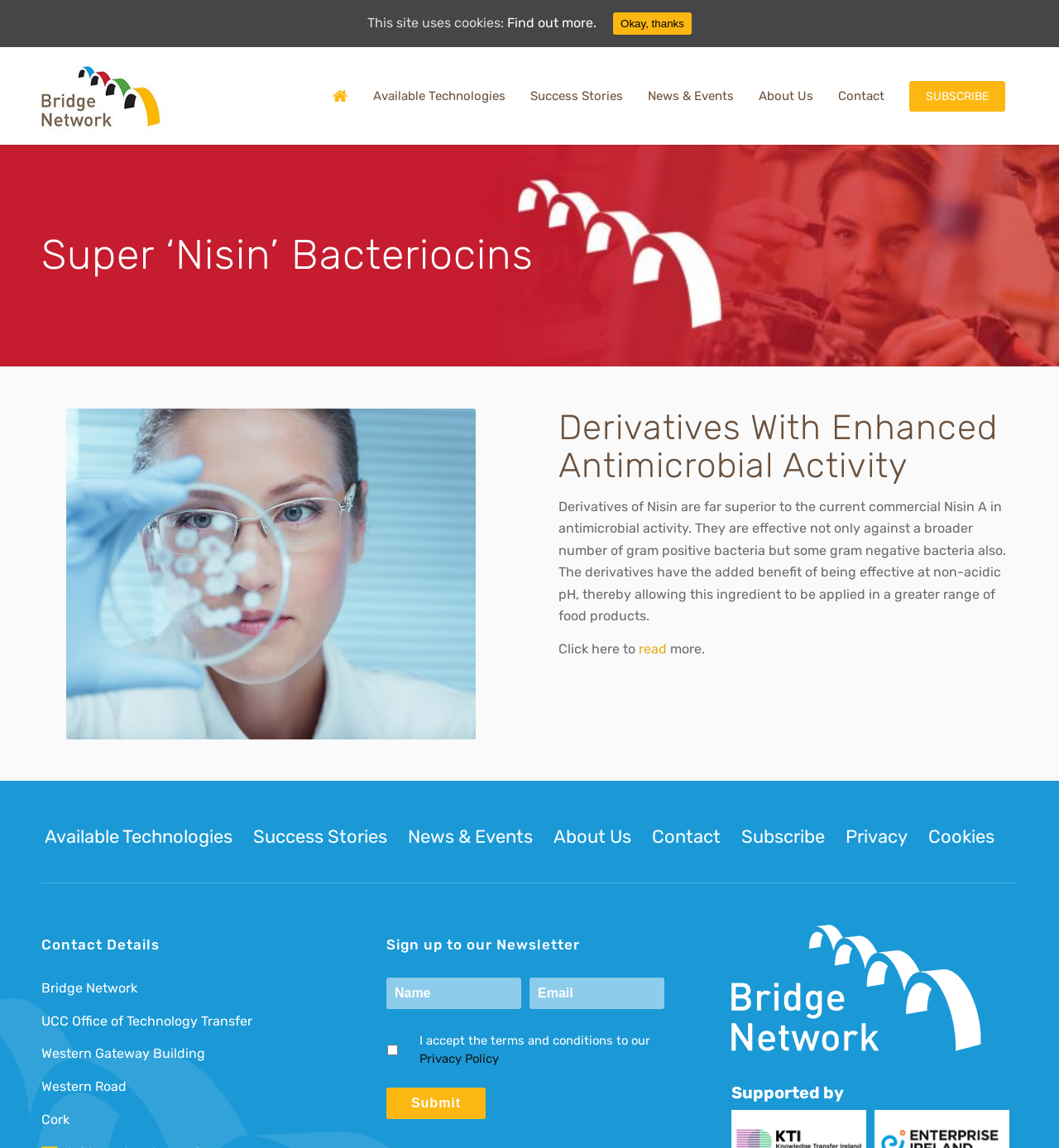Provide a comprehensive caption for the webpage.

The webpage is about "Super 'Nisin' Bacteriocins" and "Tech Transfer". At the top, there is a navigation menu with 7 links: "Home", "Available Technologies", "Success Stories", "News & Events", "About Us", "Contact", and "SUBSCRIBE". 

Below the navigation menu, there is a main section with a heading "Super ‘Nisin’ Bacteriocins" and an image. 

Further down, there is another heading "Derivatives With Enhanced Antimicrobial Activity" and a paragraph of text describing the derivatives of Nisin and their benefits. There is also a link to "read more" about the topic.

On the right side of the page, there is a section with 7 links: "Available Technologies", "Success Stories", "News & Events", "About Us", "Contact", "Subscribe", and "Privacy". 

Below this section, there is a "Contact Details" section with the address of "Bridge Network", "UCC Office of Technology Transfer", and "Western Gateway Building". 

Next, there is a section to "Sign up to our Newsletter" with two text boxes and a checkbox to accept the terms and conditions of the Privacy Policy. There is also a "Submit" button.

At the bottom of the page, there is a section "Supported by" and a notice about the site using cookies with a link to "Find out more" and an "Okay, thanks" button.